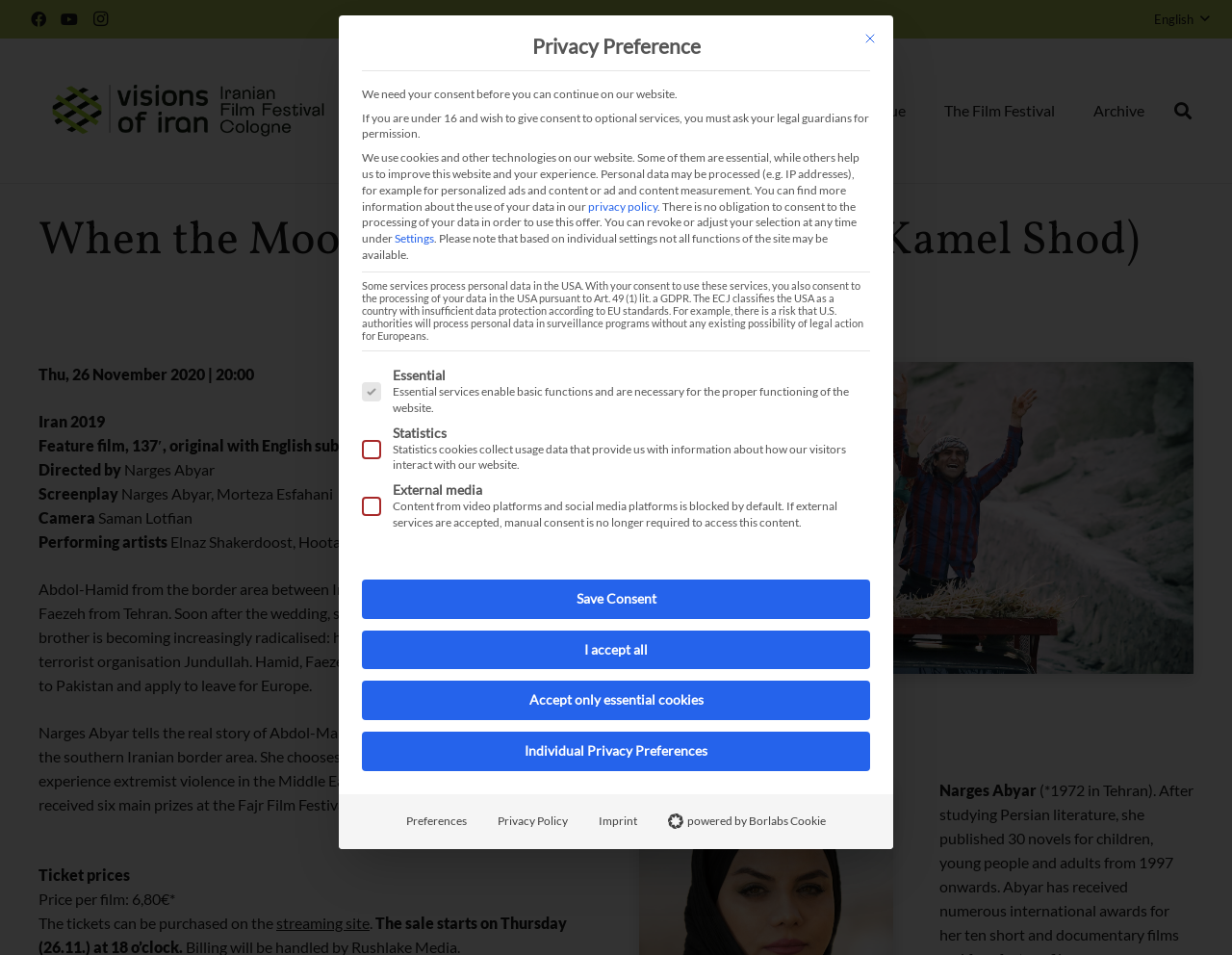Find and indicate the bounding box coordinates of the region you should select to follow the given instruction: "Click the Facebook link".

[0.019, 0.004, 0.044, 0.036]